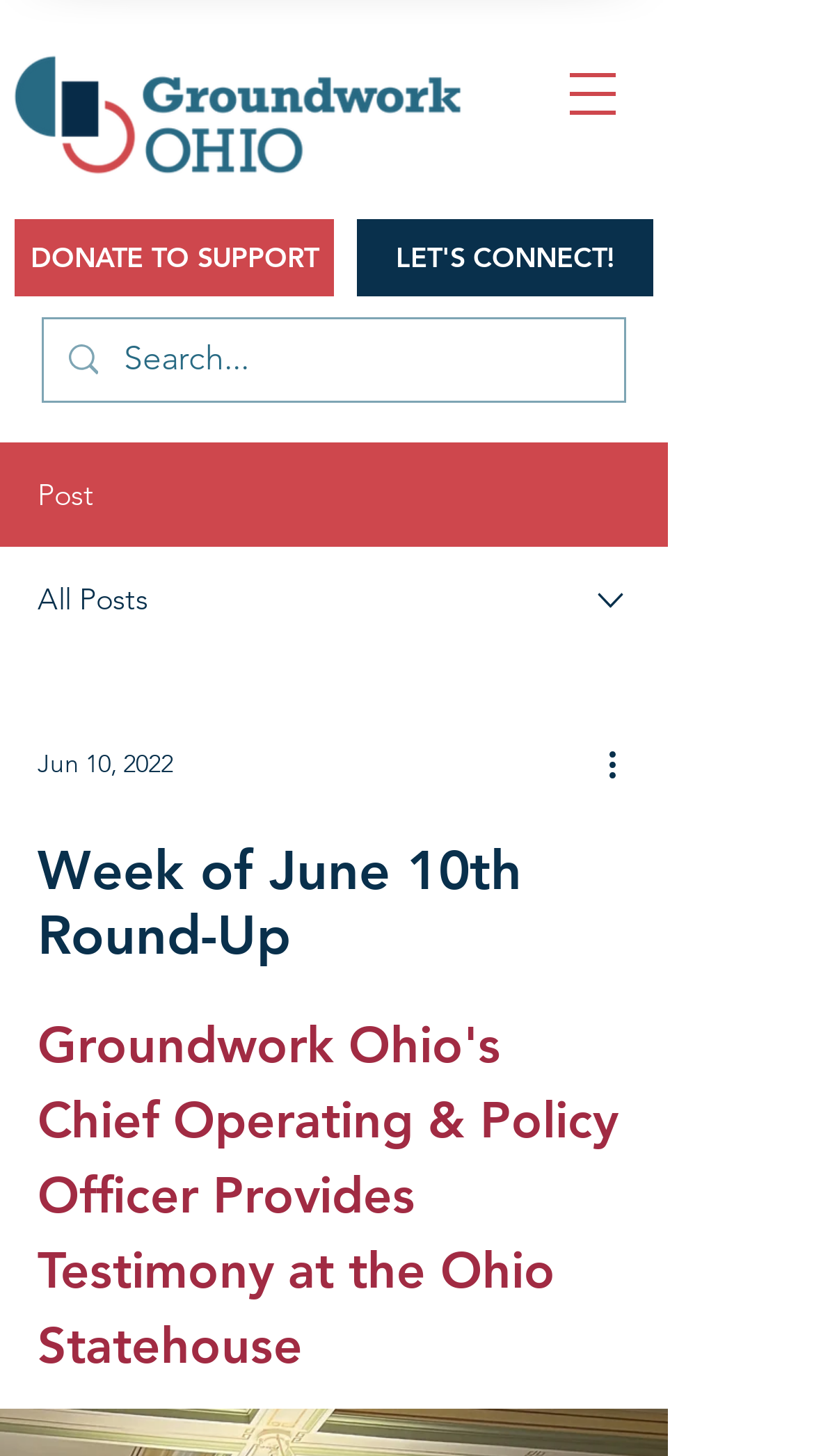Provide a brief response to the question below using a single word or phrase: 
What is the purpose of the button with the text 'Open navigation menu'?

To open navigation menu